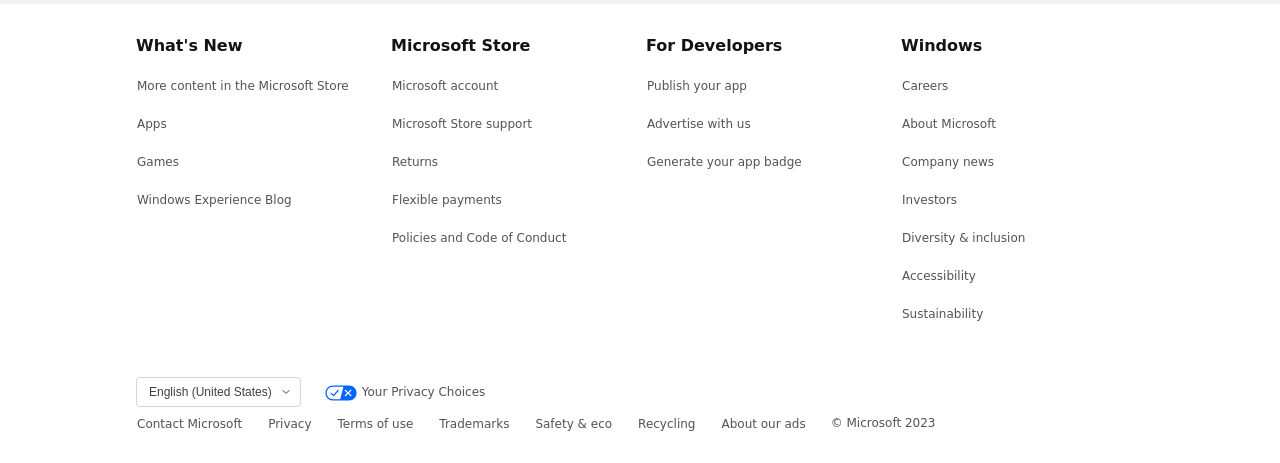Please identify the bounding box coordinates of the clickable area that will fulfill the following instruction: "Go to the Windows Experience Blog". The coordinates should be in the format of four float numbers between 0 and 1, i.e., [left, top, right, bottom].

[0.106, 0.4, 0.229, 0.464]